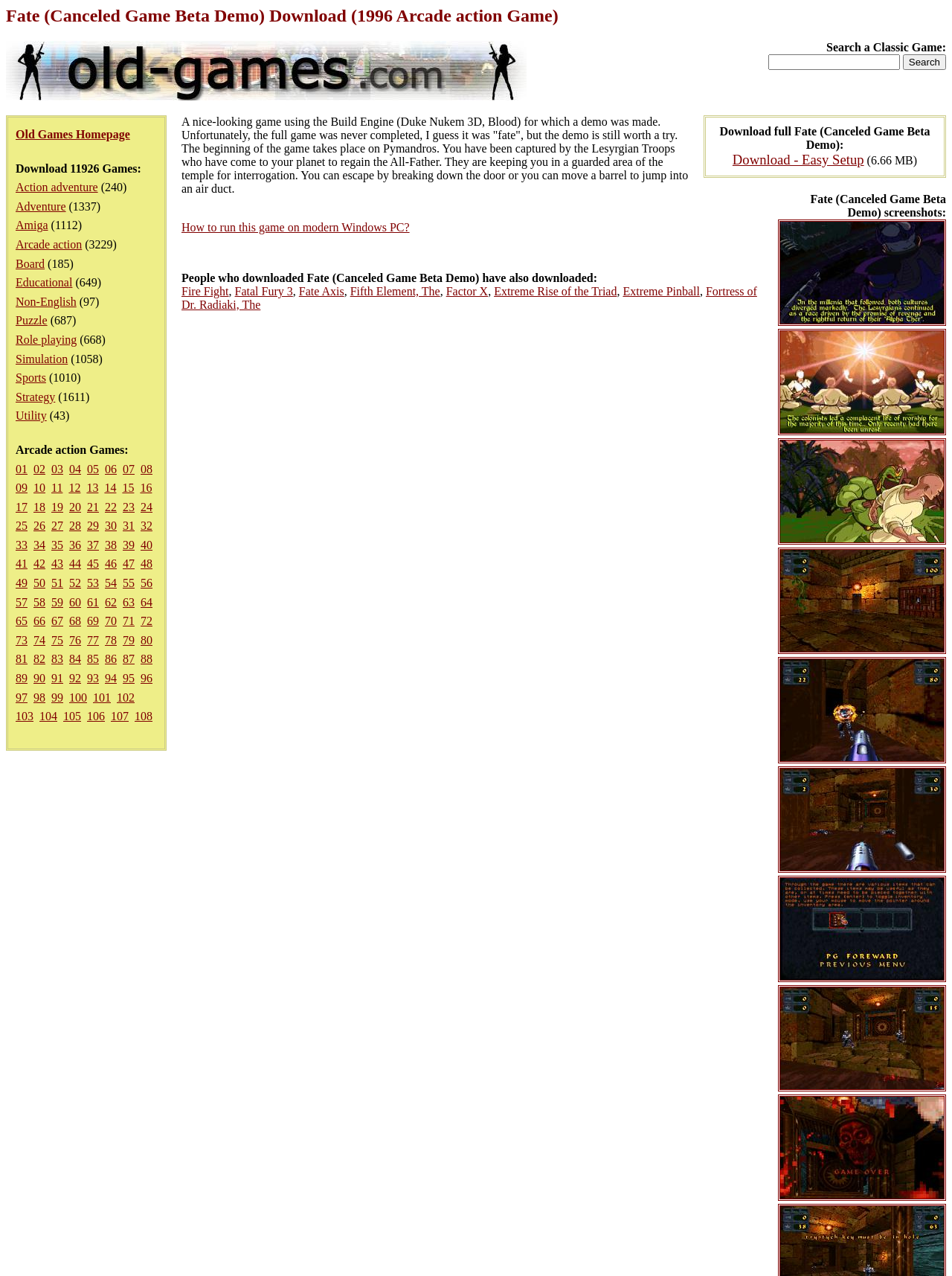Please identify the bounding box coordinates of the element that needs to be clicked to perform the following instruction: "Go to Old Games Homepage".

[0.016, 0.1, 0.137, 0.11]